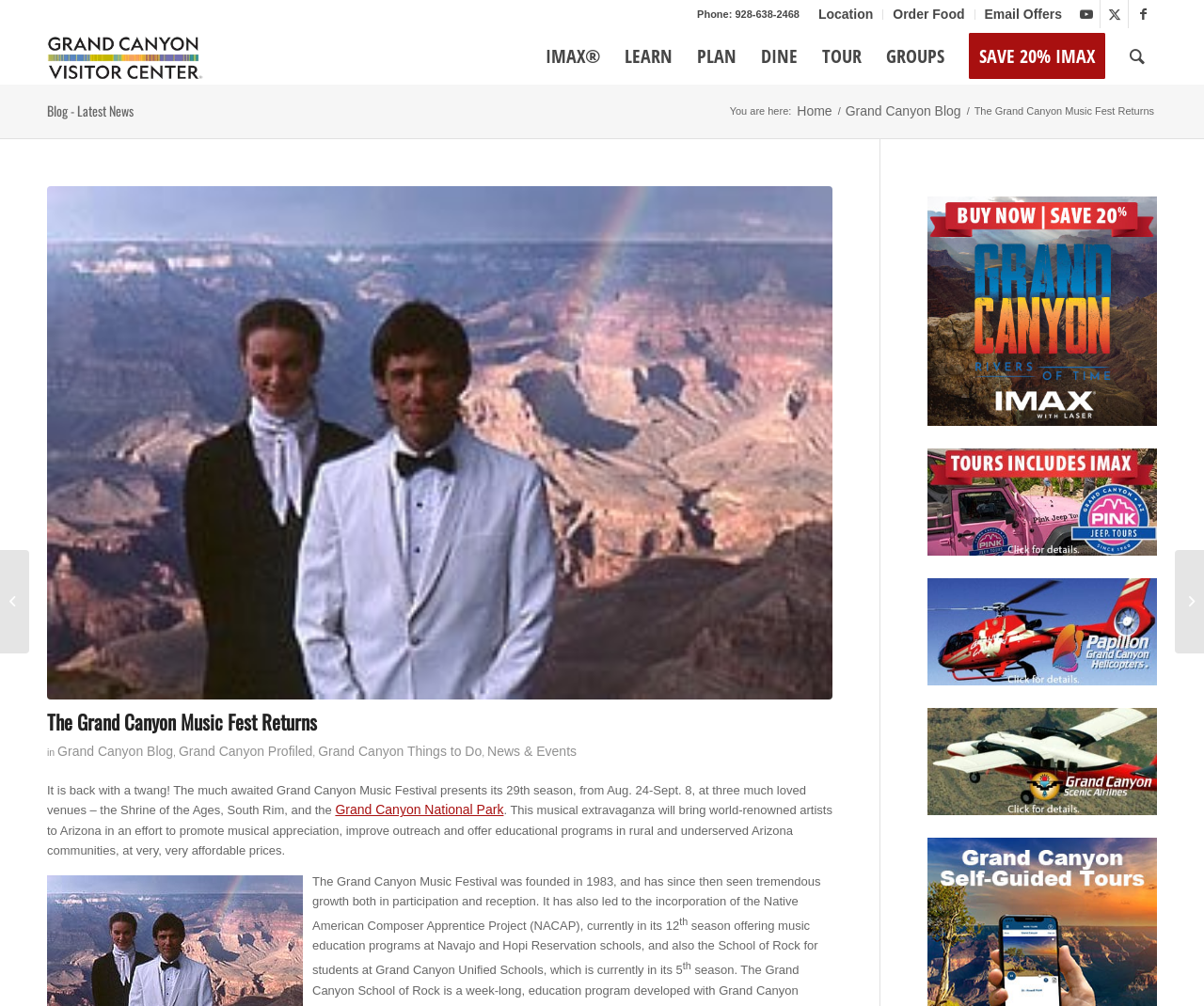Please determine the bounding box coordinates of the area that needs to be clicked to complete this task: 'Learn more about IMAX'. The coordinates must be four float numbers between 0 and 1, formatted as [left, top, right, bottom].

[0.443, 0.028, 0.509, 0.084]